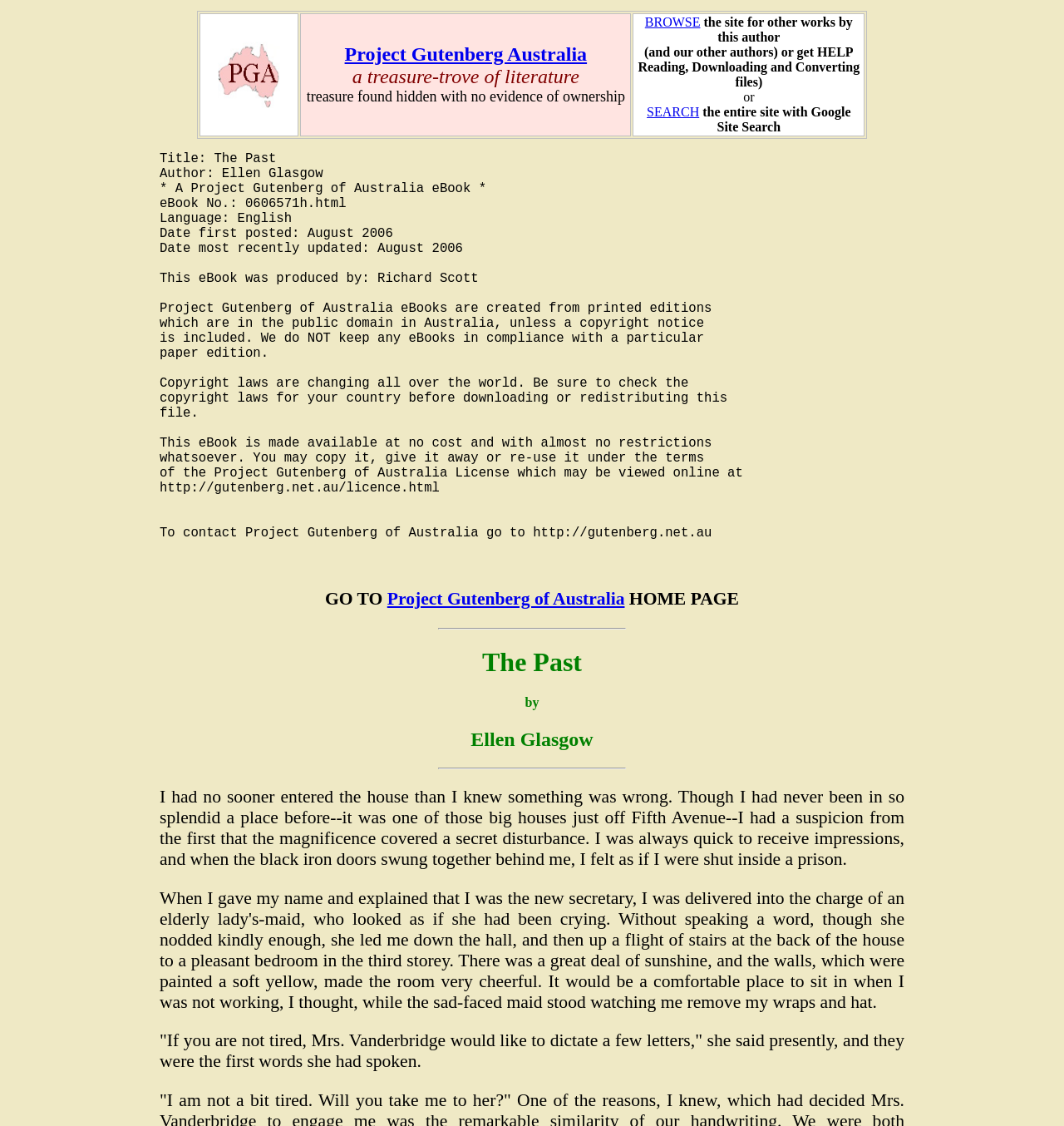What is the name of the project that produced this eBook?
Answer with a single word or short phrase according to what you see in the image.

Project Gutenberg of Australia